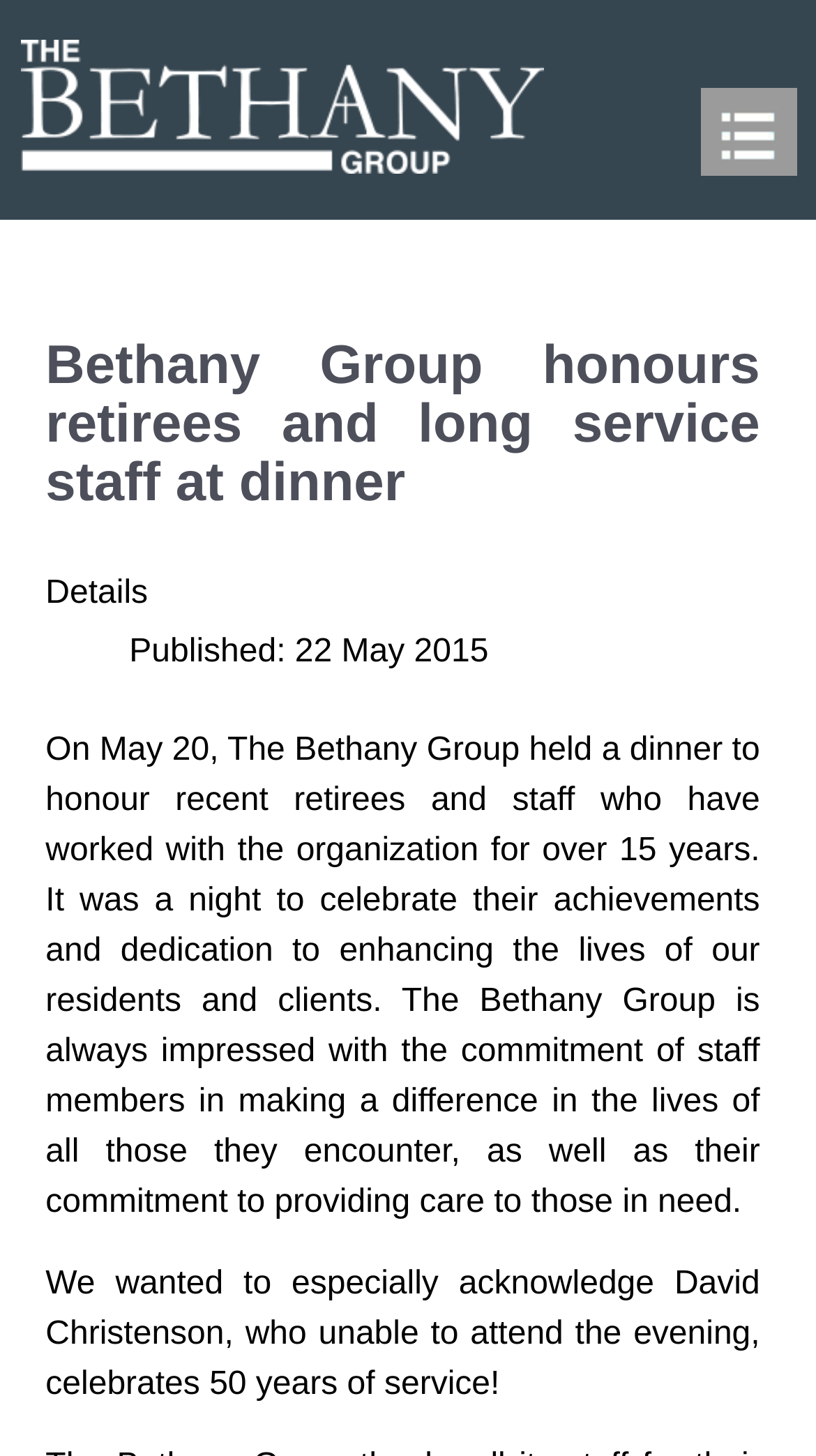When was the dinner held?
Provide an in-depth answer to the question, covering all aspects.

The date of the dinner is mentioned in the text 'On May 20, The Bethany Group held a dinner to honour recent retirees and staff who have worked with the organization for over 15 years.'